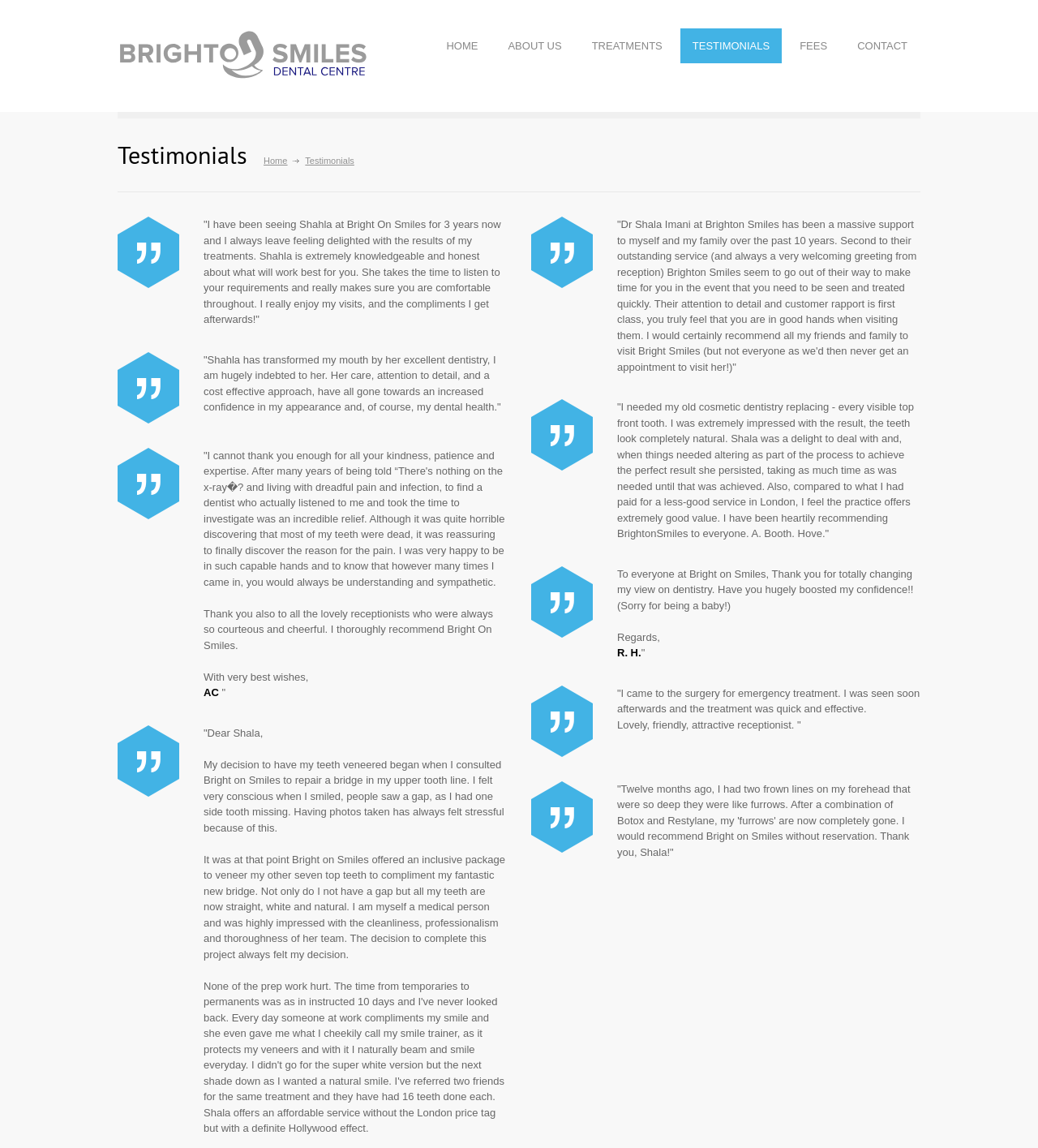What is the profession of the person mentioned in the testimonials?
Answer with a single word or phrase, using the screenshot for reference.

Dentist